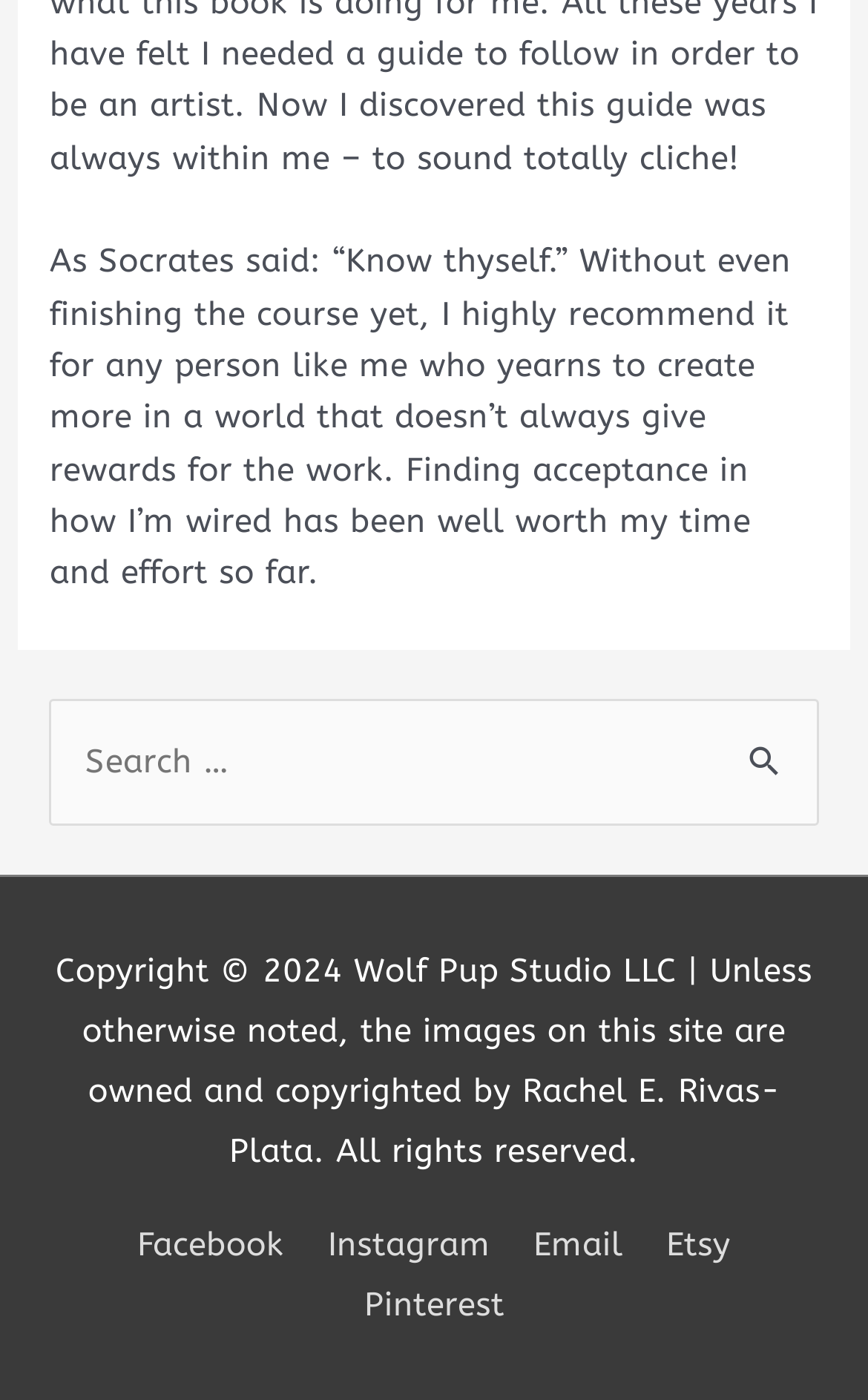How many social media links are present on the webpage?
Provide an in-depth and detailed answer to the question.

The webpage contains links to five social media platforms: Facebook, Instagram, Email, Etsy, and Pinterest. These links are located at the bottom of the webpage.